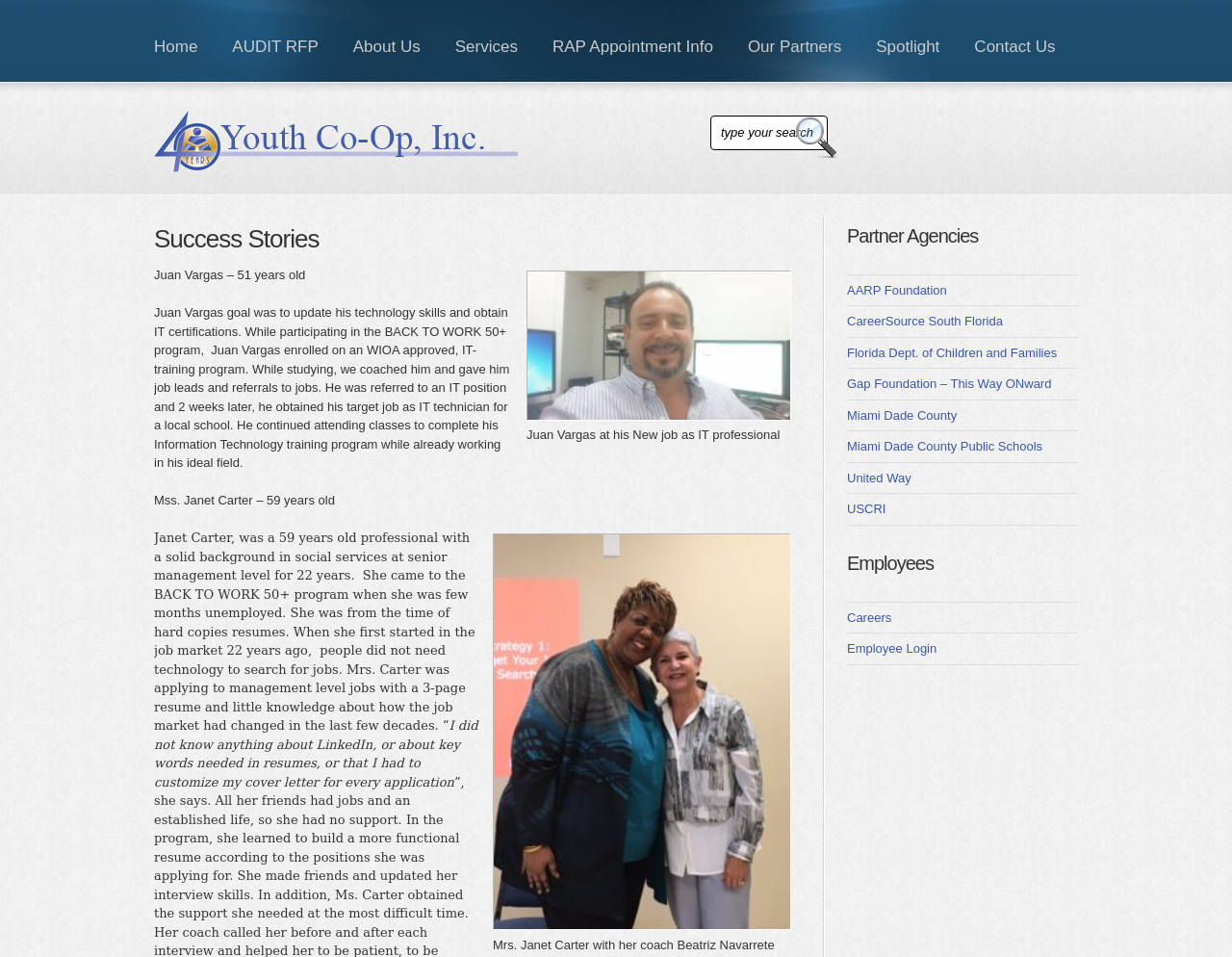Respond to the question below with a concise word or phrase:
How old is Juan Vargas?

51 years old